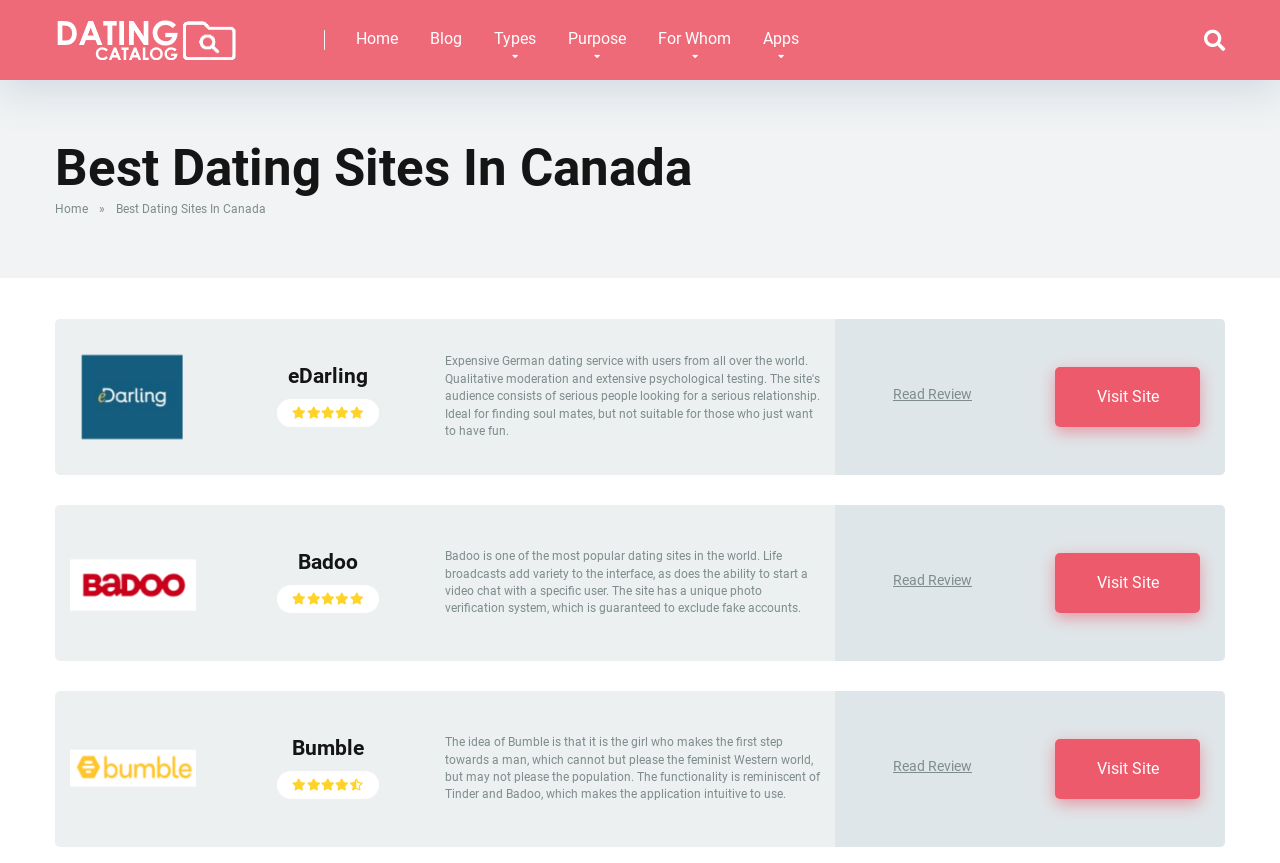Provide a thorough description of the webpage you see.

The webpage is about the best dating sites in Canada, specifically catering to women who dream of marrying a foreigner and moving to Canada for permanent residence. 

At the top left corner, there is a logo of "Dating Catalog" with a link to the homepage. Next to it, there are five navigation links: "Home", "Blog", "Types", "Purpose", and "For Whom", followed by "Apps". 

Below the navigation links, there is a heading that reads "Best Dating Sites In Canada". On the same line, there is a "Home" link with an arrow symbol next to it. 

The main content of the webpage is divided into three sections, each featuring a different dating site: eDarling, Badoo, and Bumble. Each section has a link to the dating site, accompanied by an image of the site's logo. 

The eDarling section is located at the top, with a brief description absent. Below it, there are two links: "Read Review" and "Visit Site". 

The Badoo section is positioned in the middle, featuring a brief description that highlights the site's unique features, such as life broadcasts and photo verification system. Below the description, there are two links: "Read Review" and "Visit Site". 

The Bumble section is located at the bottom, featuring a brief description that explains the site's concept and functionality. Below the description, there are two links: "Read Review" and "Visit Site".